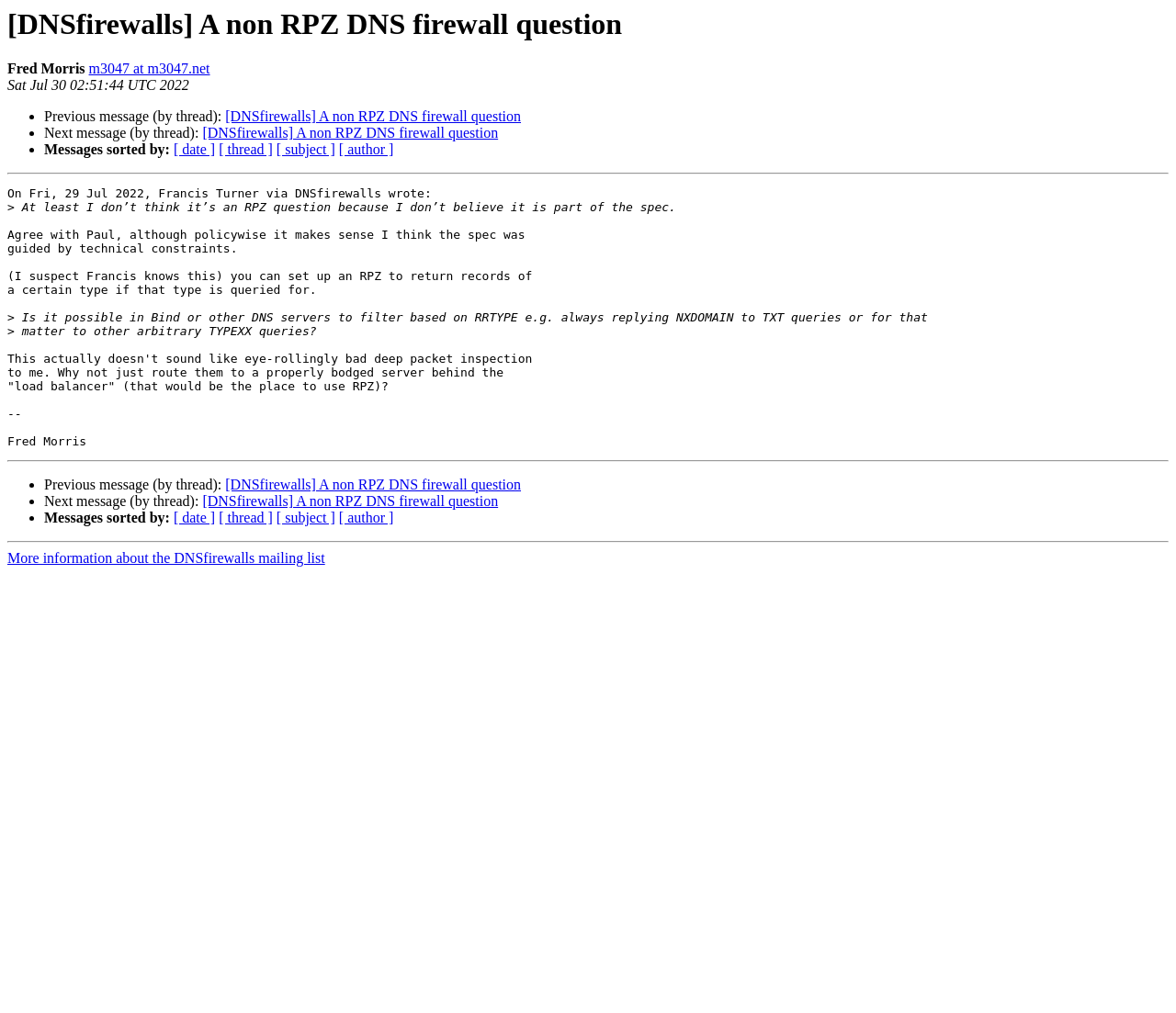Please locate the UI element described by "[ author ]" and provide its bounding box coordinates.

[0.288, 0.504, 0.335, 0.519]